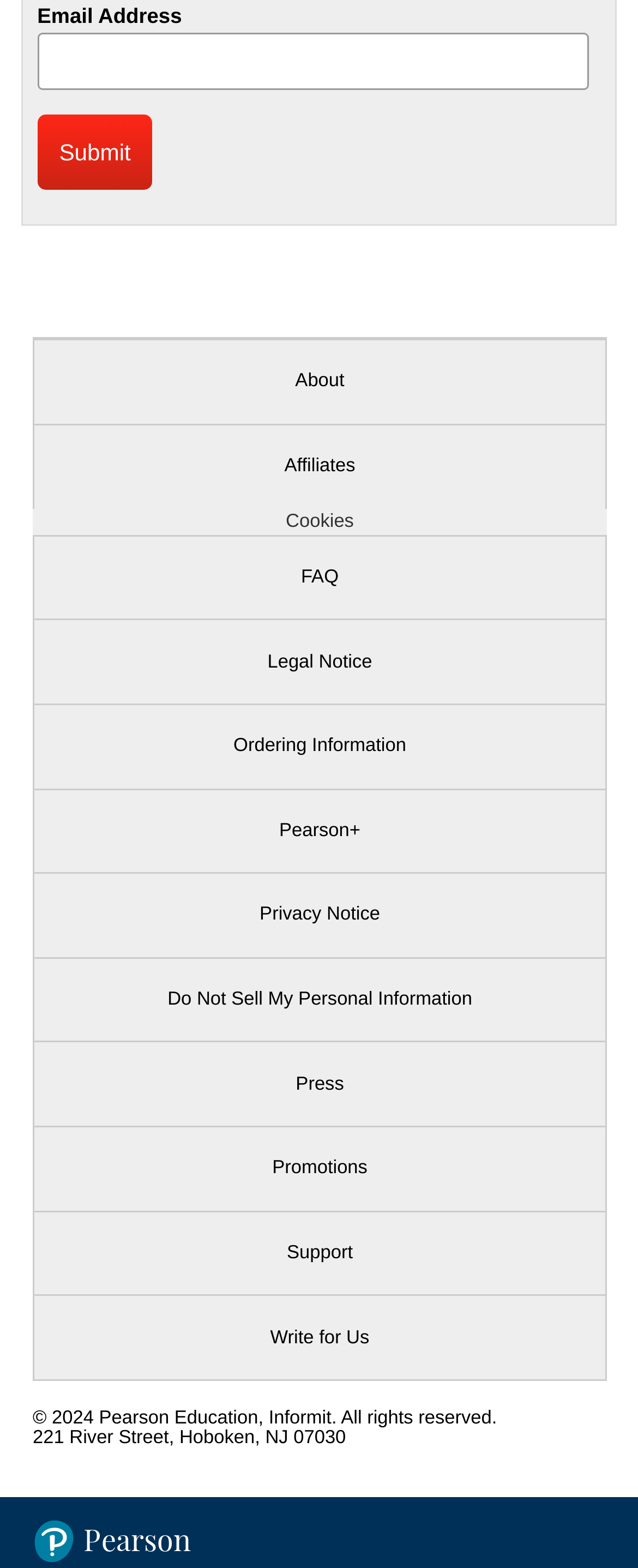Locate the bounding box of the user interface element based on this description: "Privacy Notice".

[0.051, 0.556, 0.951, 0.61]